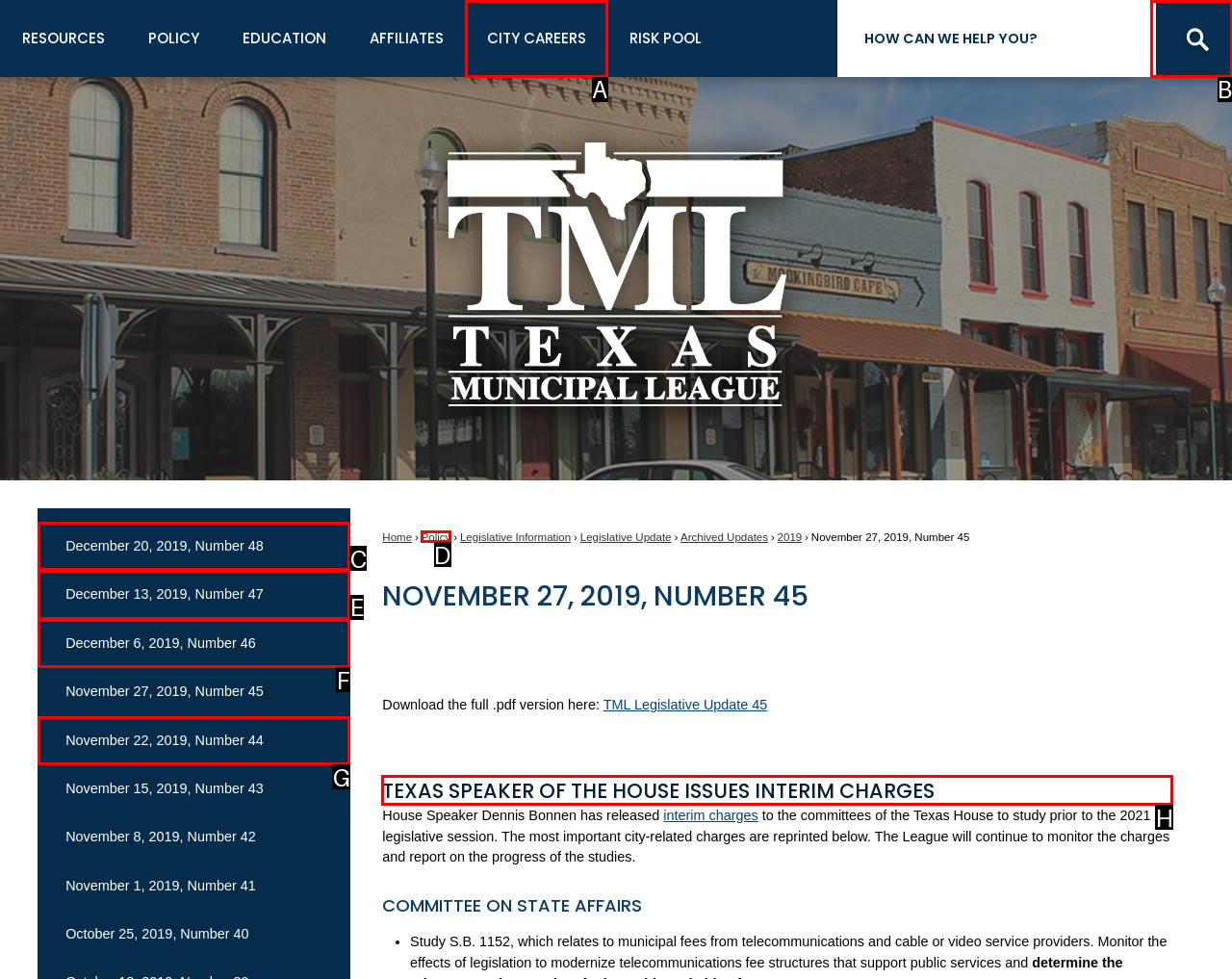Determine which UI element I need to click to achieve the following task: Read about TEXAS SPEAKER OF THE HOUSE ISSUES INTERIM CHARGES Provide your answer as the letter of the selected option.

H